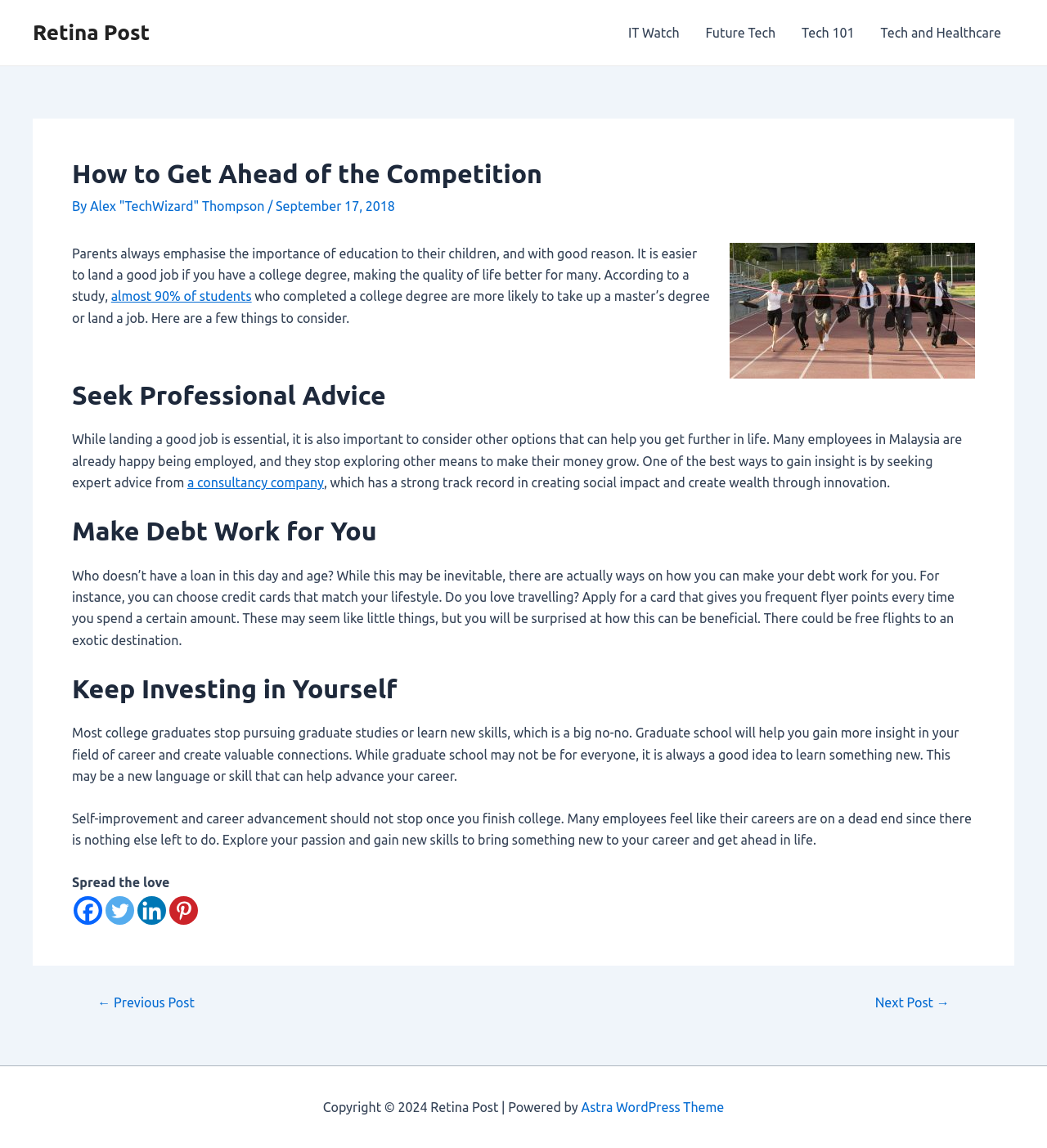Give a concise answer using only one word or phrase for this question:
What is the topic of the article?

Career advancement